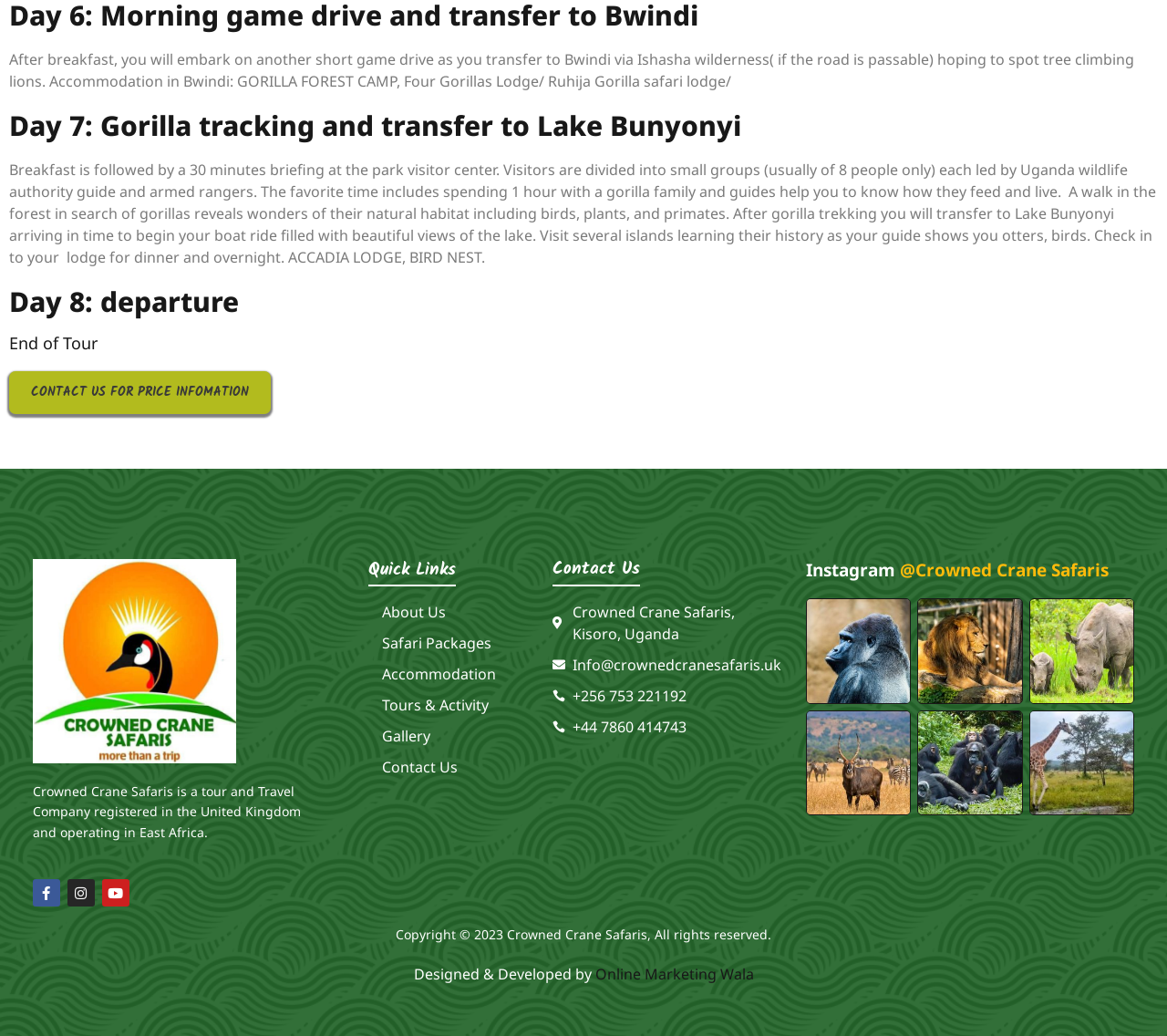Locate the bounding box coordinates of the element that should be clicked to fulfill the instruction: "Click the 'CONTACT US FOR PRICE INFOMATION' button".

[0.008, 0.358, 0.232, 0.399]